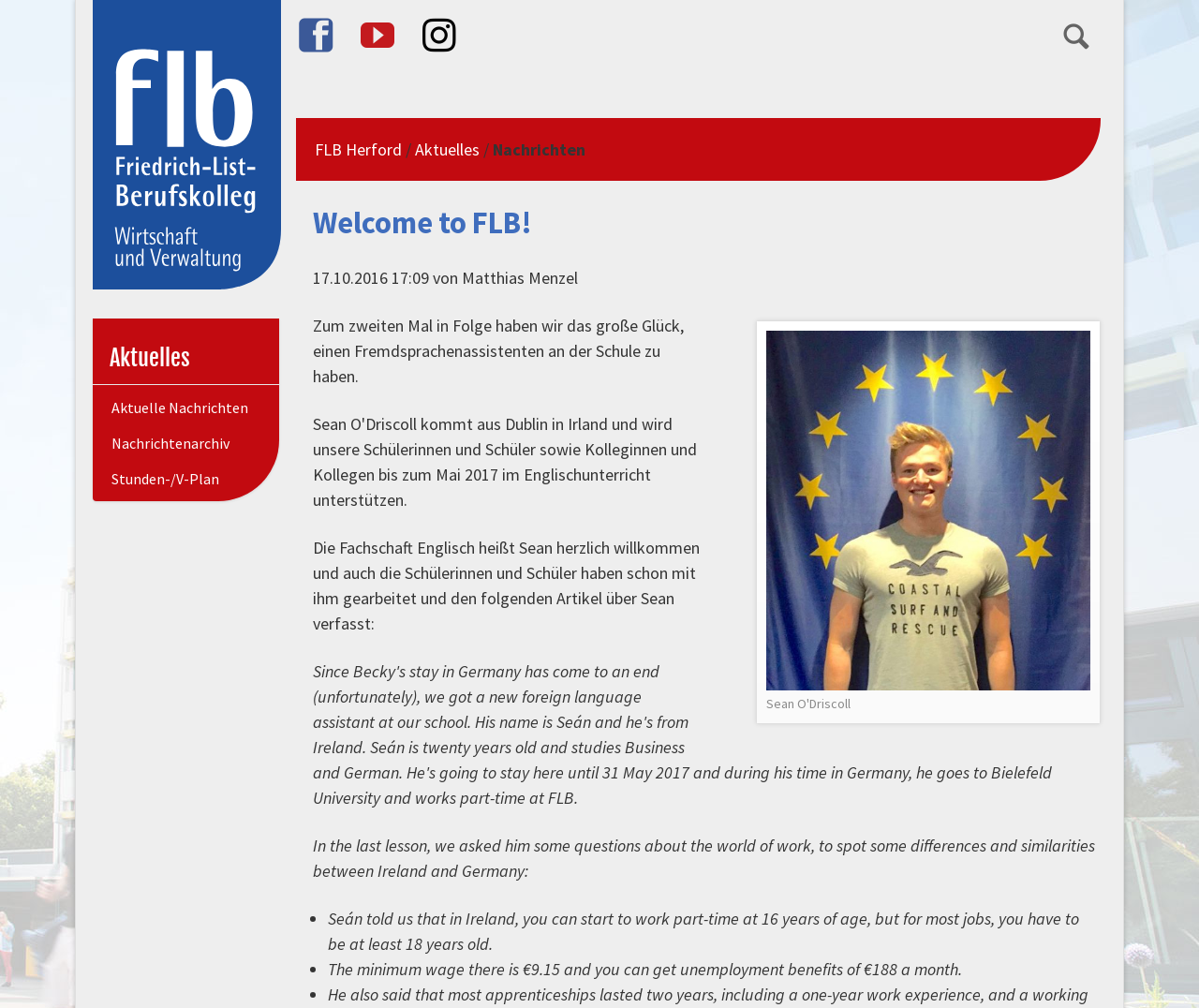Can you look at the image and give a comprehensive answer to the question:
What is the purpose of the foreign language assistant at the school?

I inferred the purpose of the foreign language assistant by reading the meta description of the webpage, which mentions that Native Speaker unterstützt den Englisch-Unterricht, and by understanding the context of the webpage, which is about a foreign language assistant at a school.